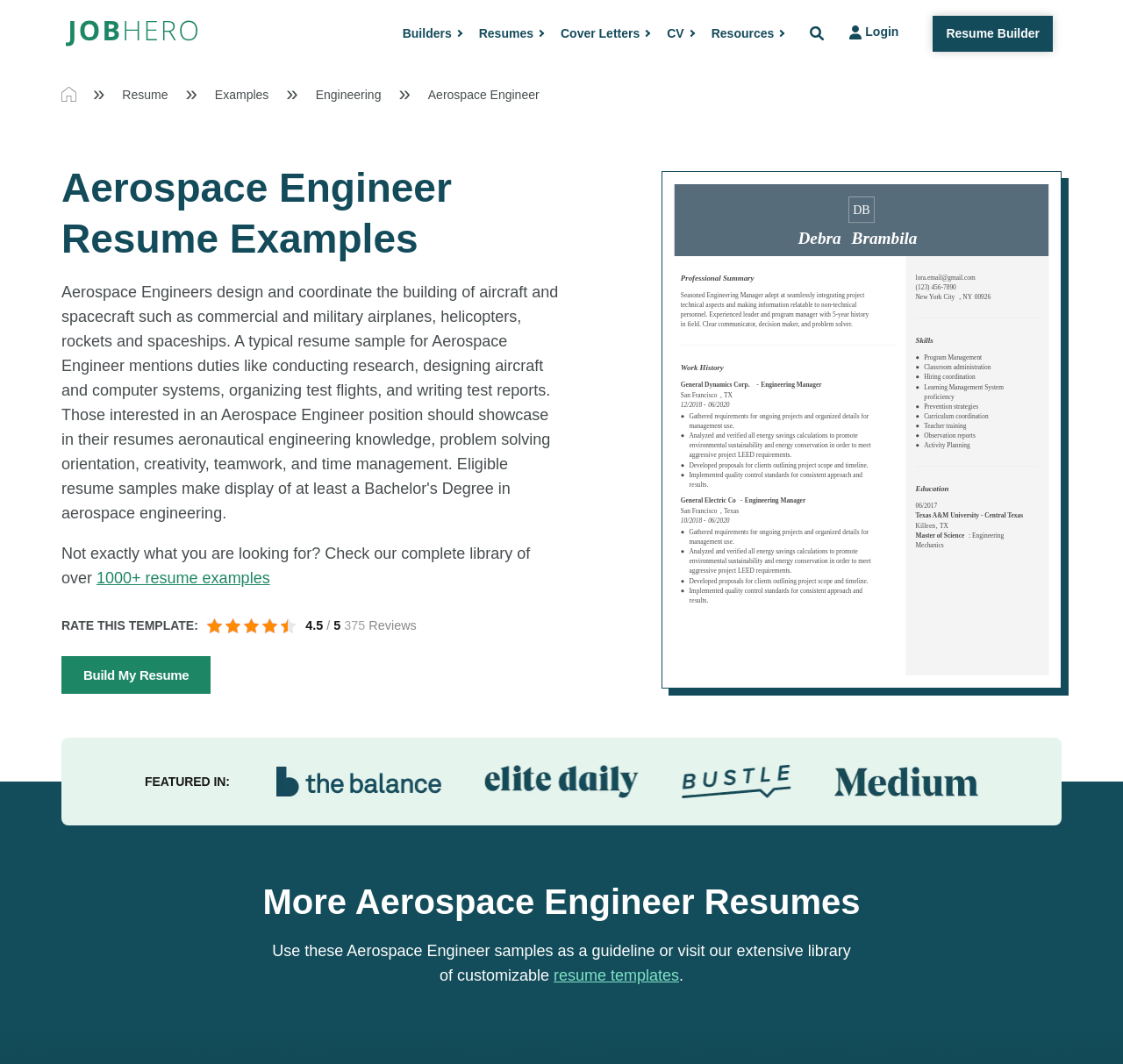How many resume examples are available on this website?
Examine the screenshot and reply with a single word or phrase.

over 1000